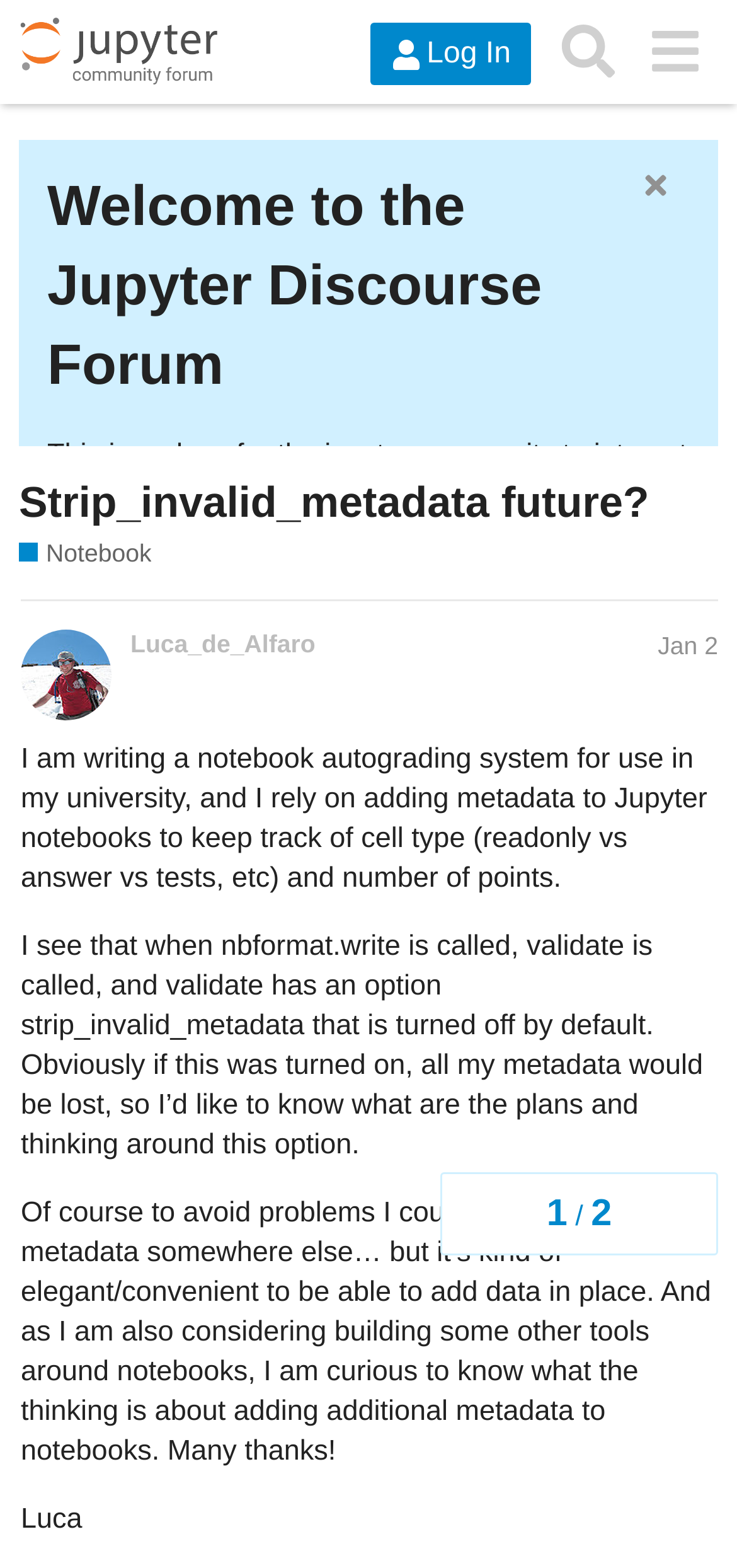Please find and provide the title of the webpage.

Welcome to the Jupyter Discourse Forum